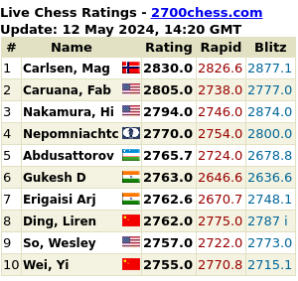Respond to the question below with a single word or phrase:
How many players are listed in the image?

Multiple